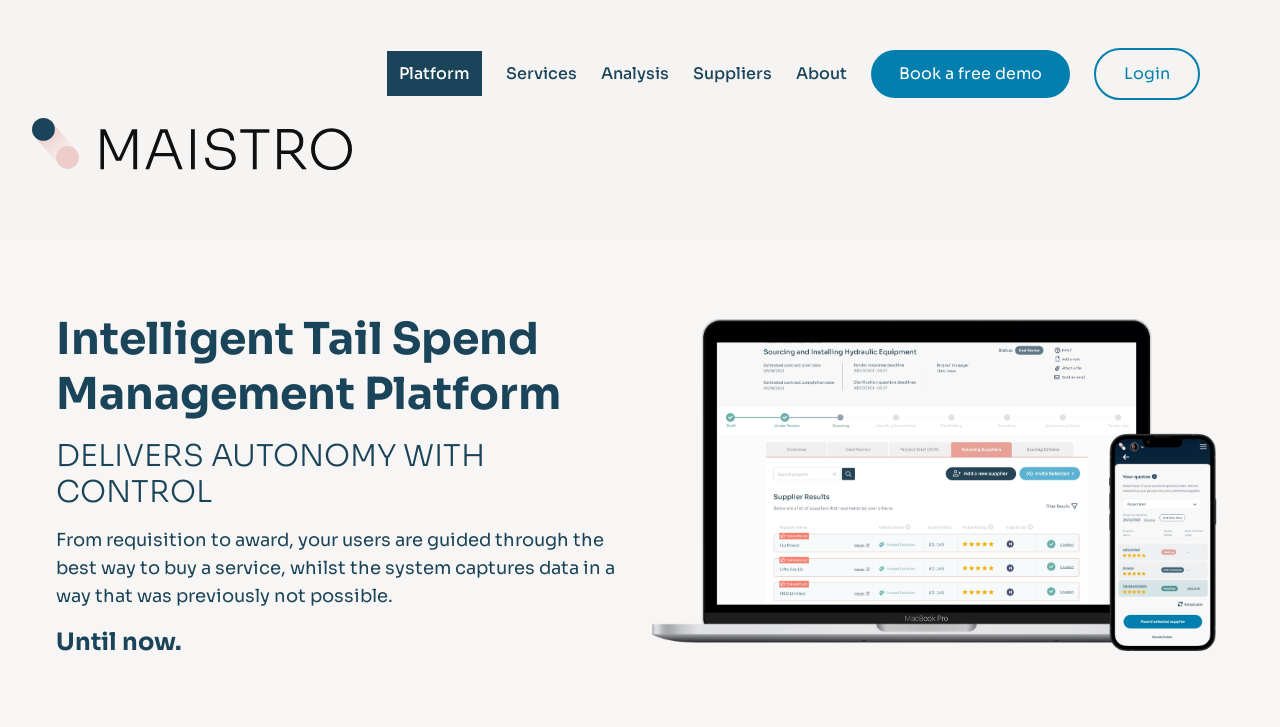Refer to the image and offer a detailed explanation in response to the question: What is the theme of the image on the webpage?

I looked at the image with the OCR text 'Maistro Platform Screenshot' and determined that the theme of the image is a screenshot of the Maistro platform.